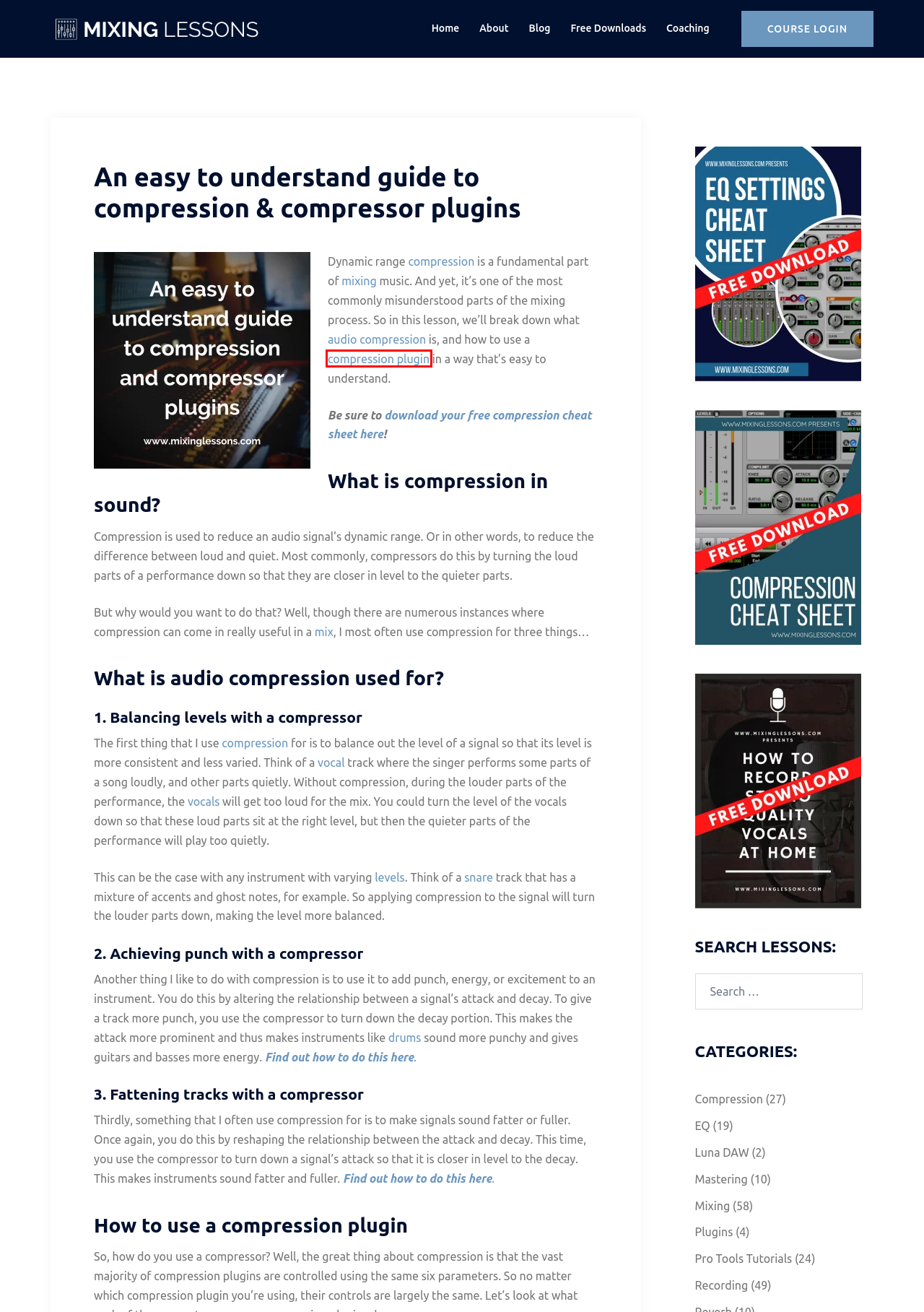You are given a webpage screenshot where a red bounding box highlights an element. Determine the most fitting webpage description for the new page that loads after clicking the element within the red bounding box. Here are the candidates:
A. Drum EQ guide: How to EQ kick, snare, toms, hi-hats, overheads and more
B. Luna DAW Archives • mixinglessons.com
C. EQ Vocals: A simple guide to using vocal EQ in your mix
D. Mixing Archives • mixinglessons.com
E. Download your free home studio bundle today | Mixing Lessons
F. Courses
G. How to set levels in a mix (reference tracks, static mix, automation & more)
H. Using compression for balance, fatness, energy and punch

H